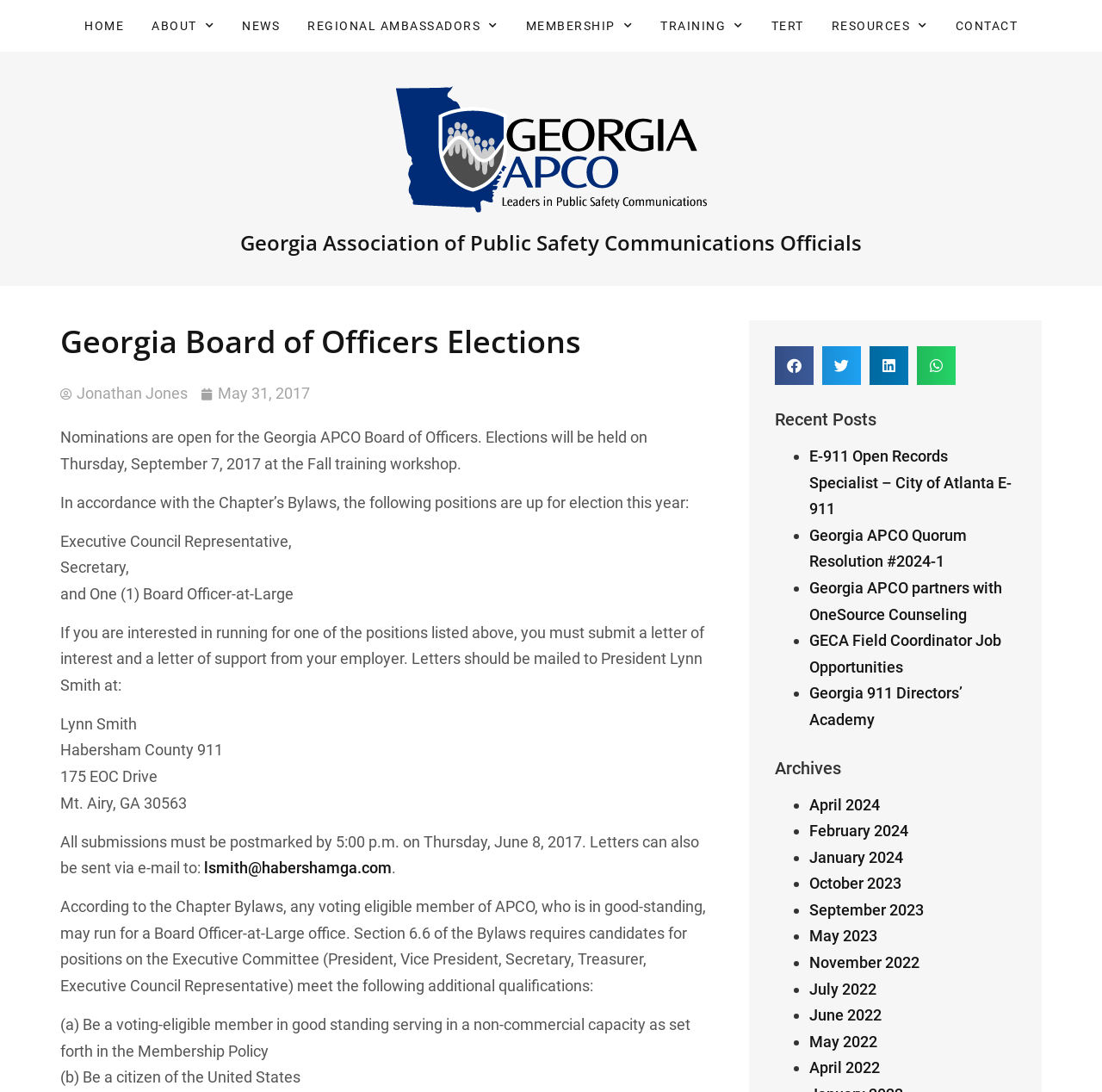Can you locate the main headline on this webpage and provide its text content?

Georgia Board of Officers Elections